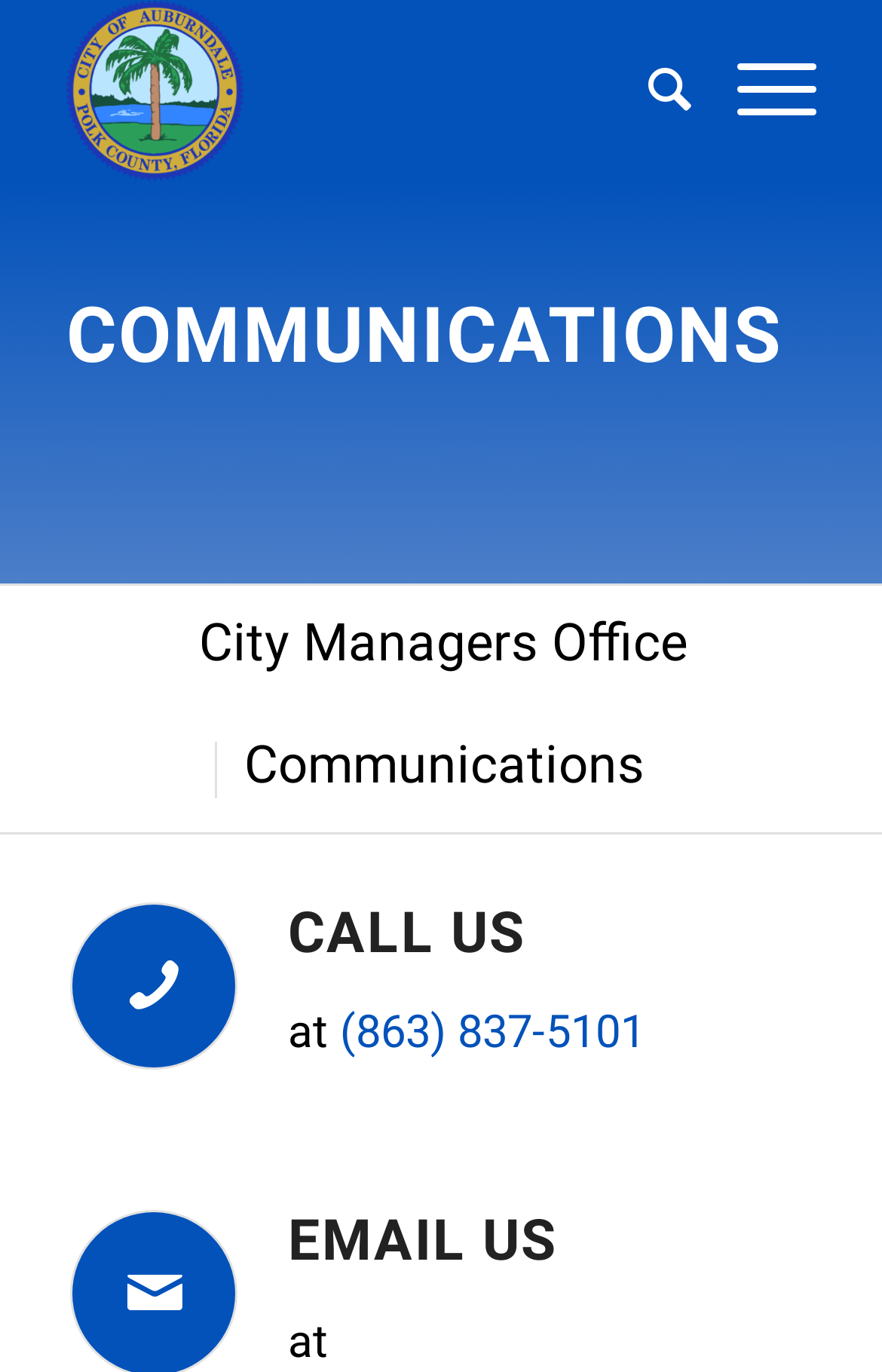Bounding box coordinates are specified in the format (top-left x, top-left y, bottom-right x, bottom-right y). All values are floating point numbers bounded between 0 and 1. Please provide the bounding box coordinate of the region this sentence describes: Search

[0.684, 0.0, 0.784, 0.132]